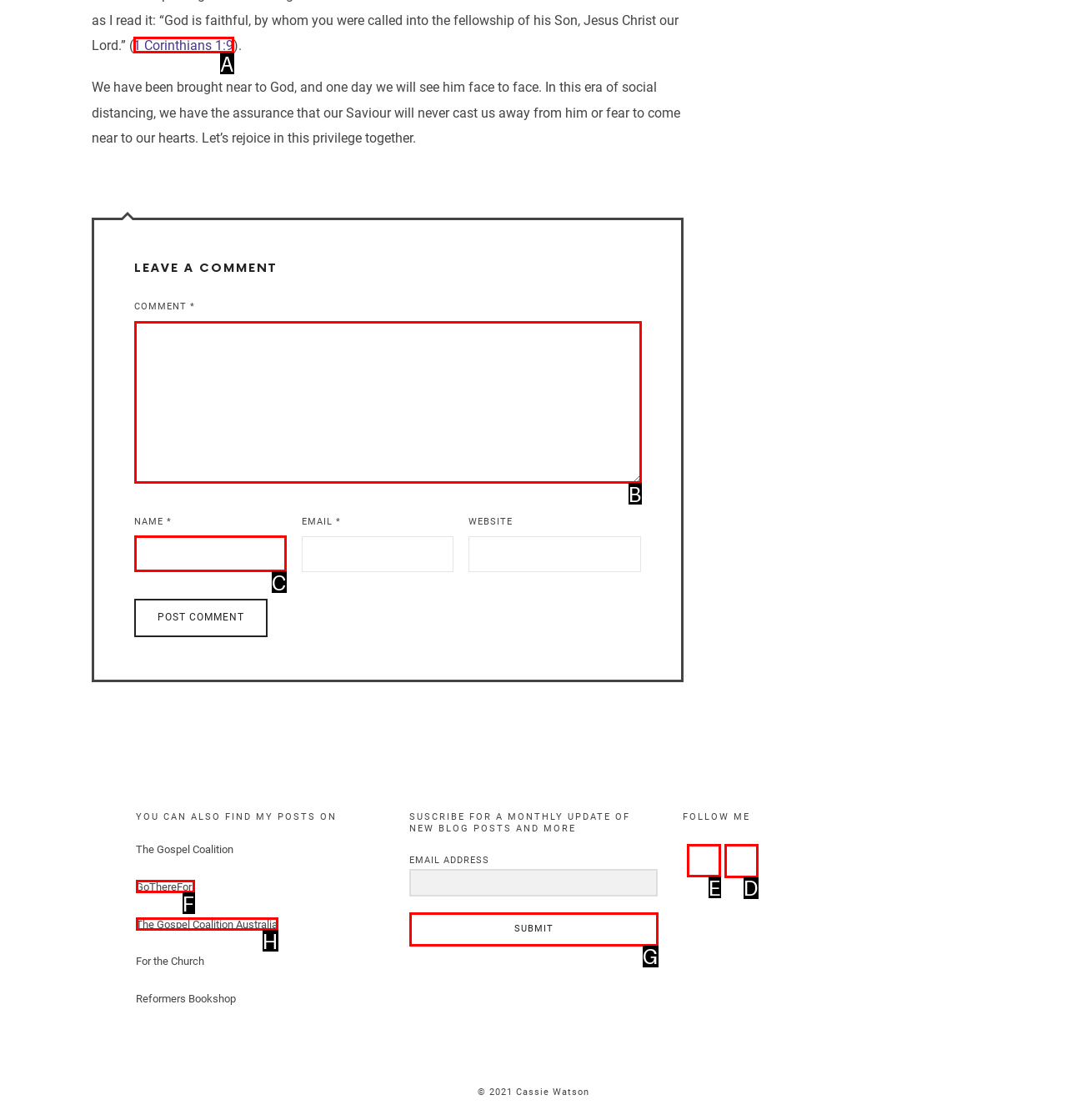Which HTML element should be clicked to fulfill the following task: Follow on Twitter?
Reply with the letter of the appropriate option from the choices given.

E